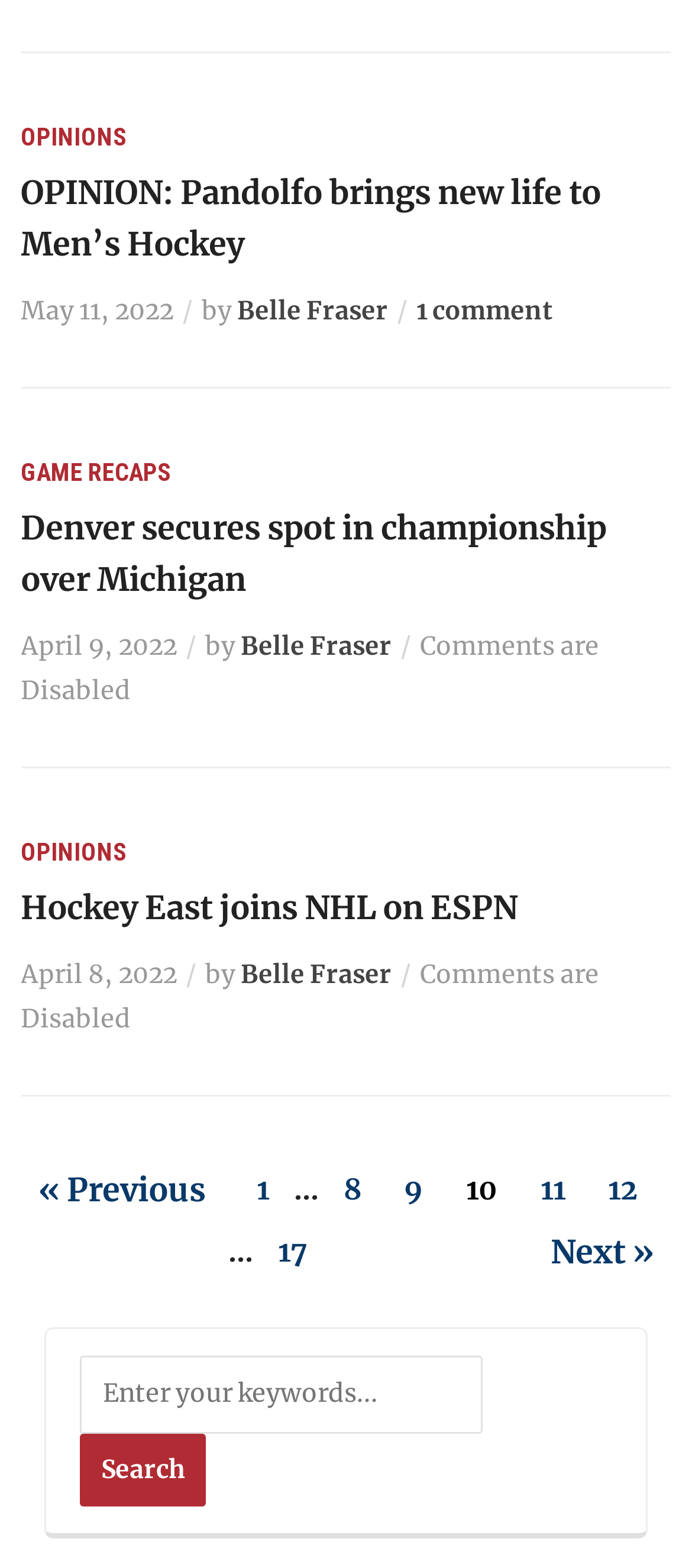Give a short answer using one word or phrase for the question:
How many articles are on this webpage?

3